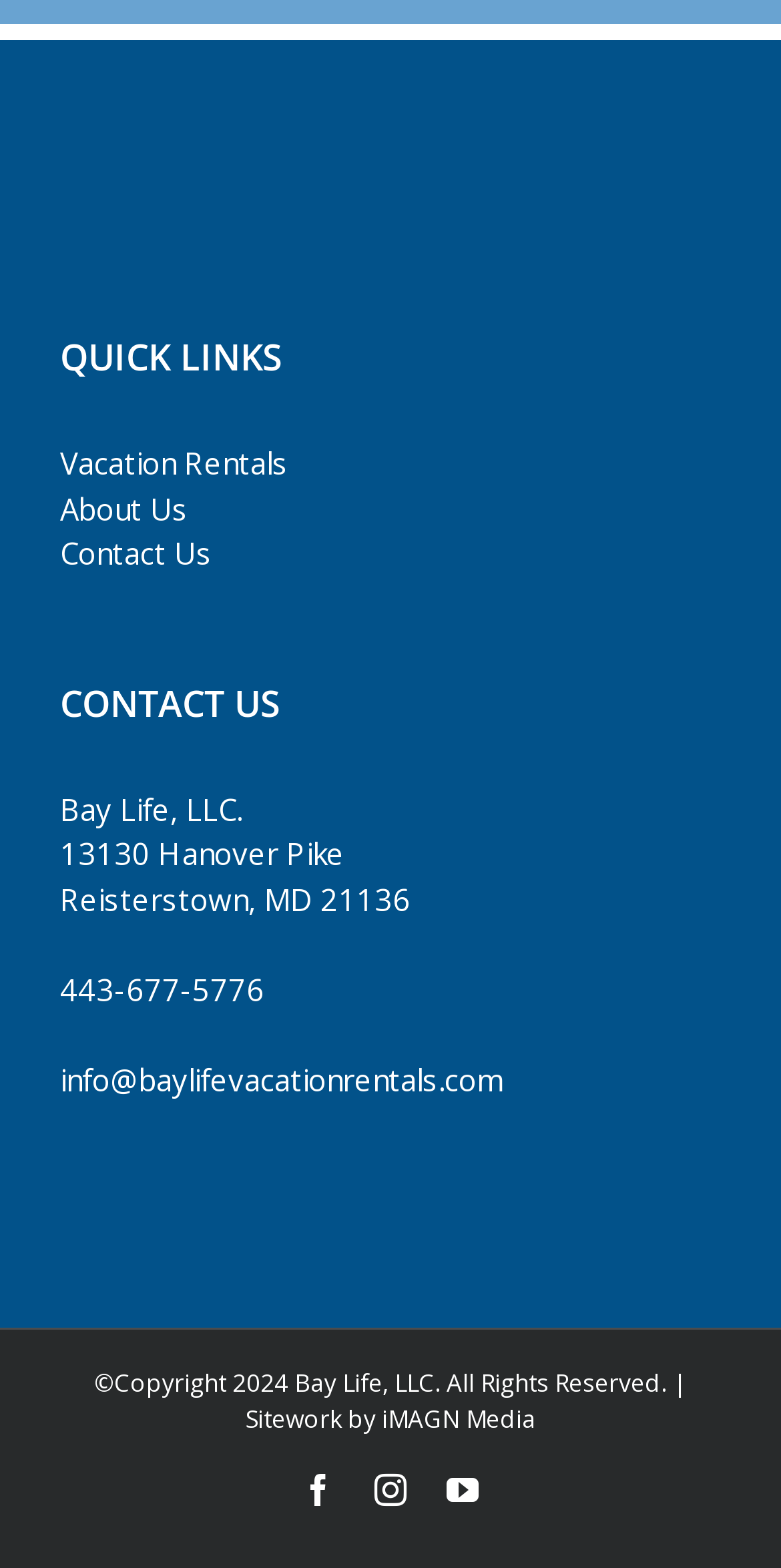Answer the question with a single word or phrase: 
What is the email address?

info@baylifevacationrentals.com